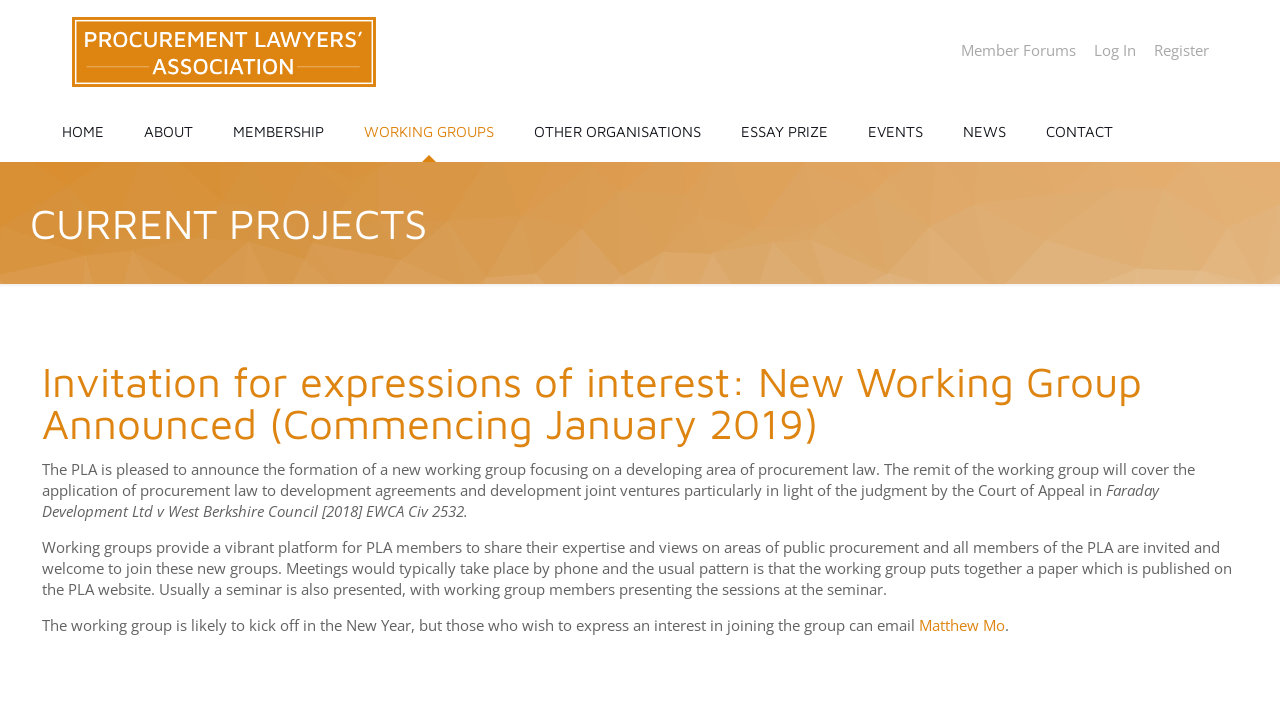Determine the bounding box of the UI component based on this description: "Other Organisations". The bounding box coordinates should be four float values between 0 and 1, i.e., [left, top, right, bottom].

[0.402, 0.145, 0.563, 0.23]